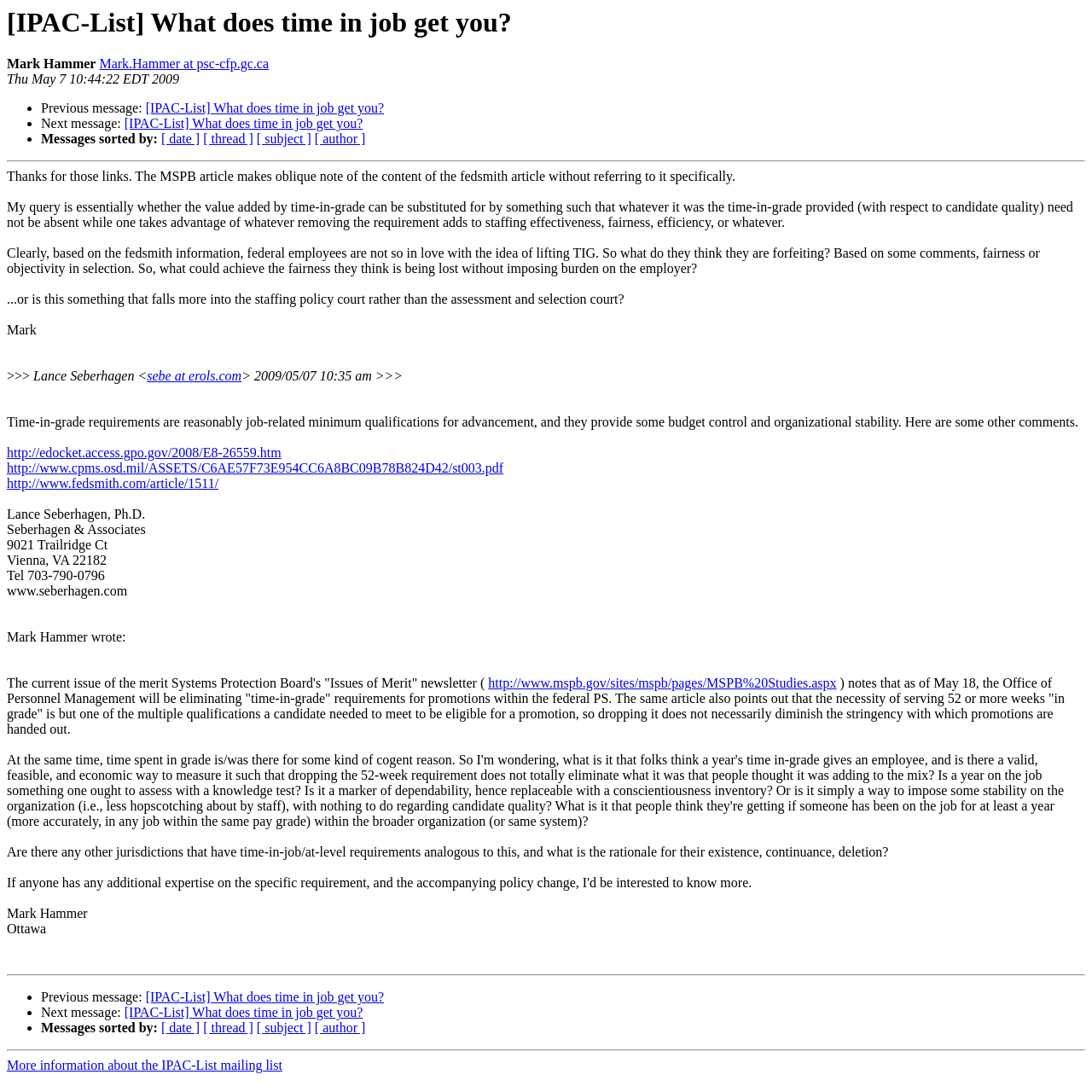What is the topic of the discussion?
Look at the image and respond with a one-word or short phrase answer.

Time-in-grade requirements